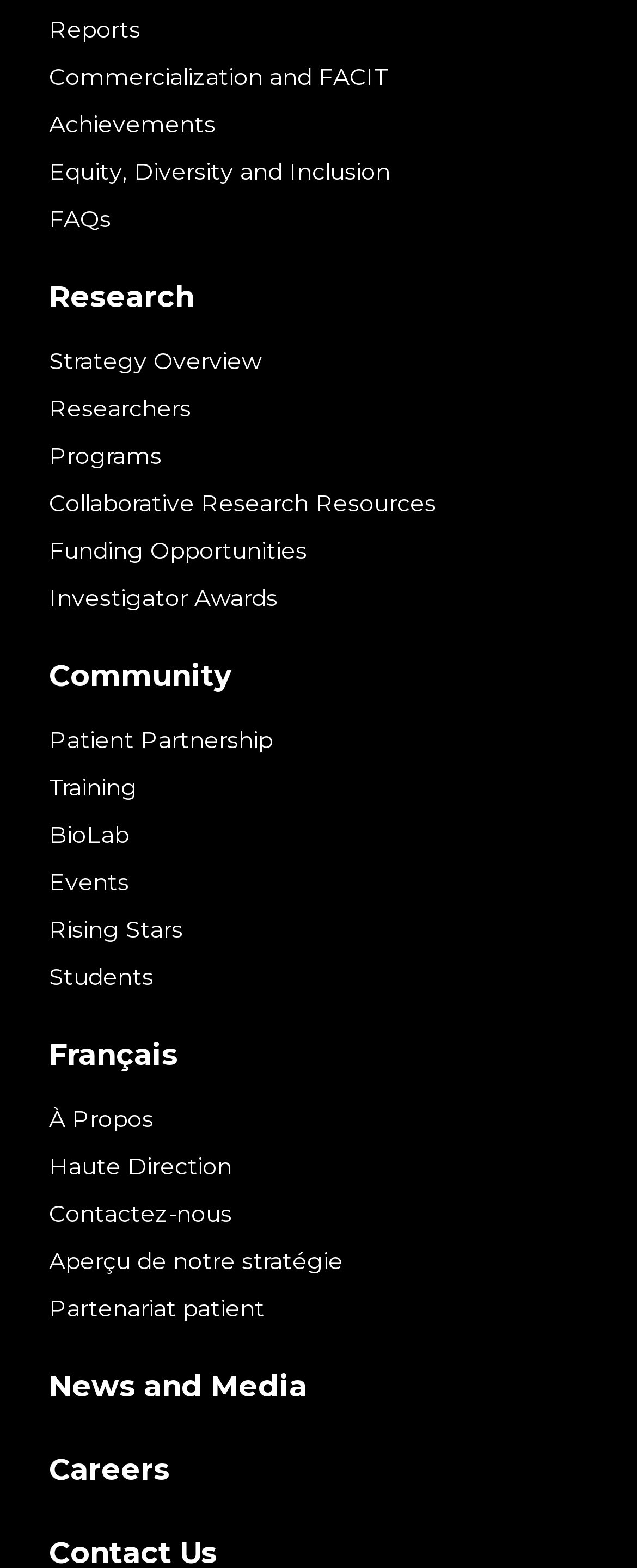Please locate the bounding box coordinates of the element that needs to be clicked to achieve the following instruction: "View reports". The coordinates should be four float numbers between 0 and 1, i.e., [left, top, right, bottom].

[0.077, 0.009, 0.221, 0.028]